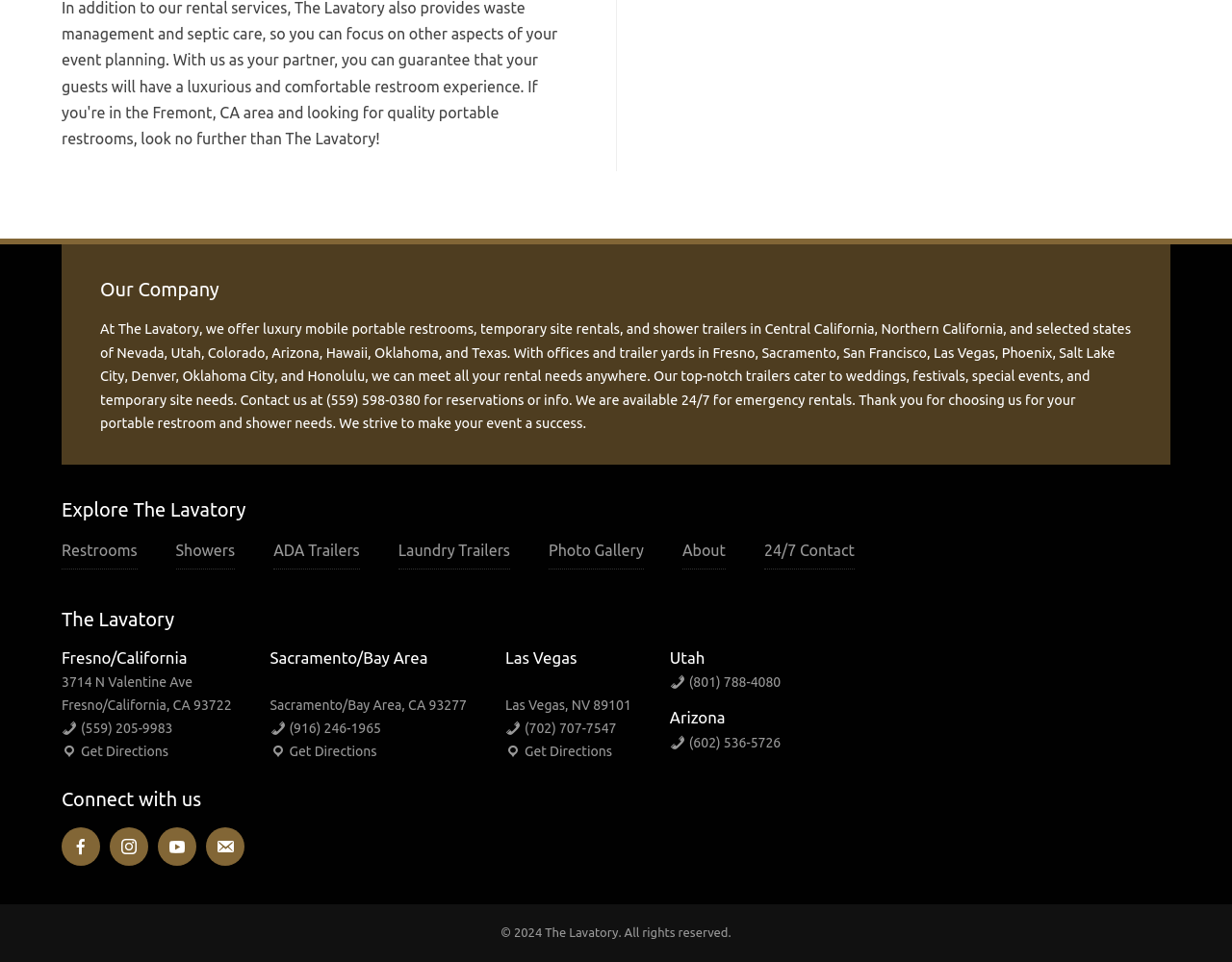What types of trailers are offered?
Please answer the question with a detailed and comprehensive explanation.

The webpage lists different types of trailers offered by the company, including Restrooms, Showers, ADA Trailers, and Laundry Trailers. These options are listed as links in the middle section of the webpage.